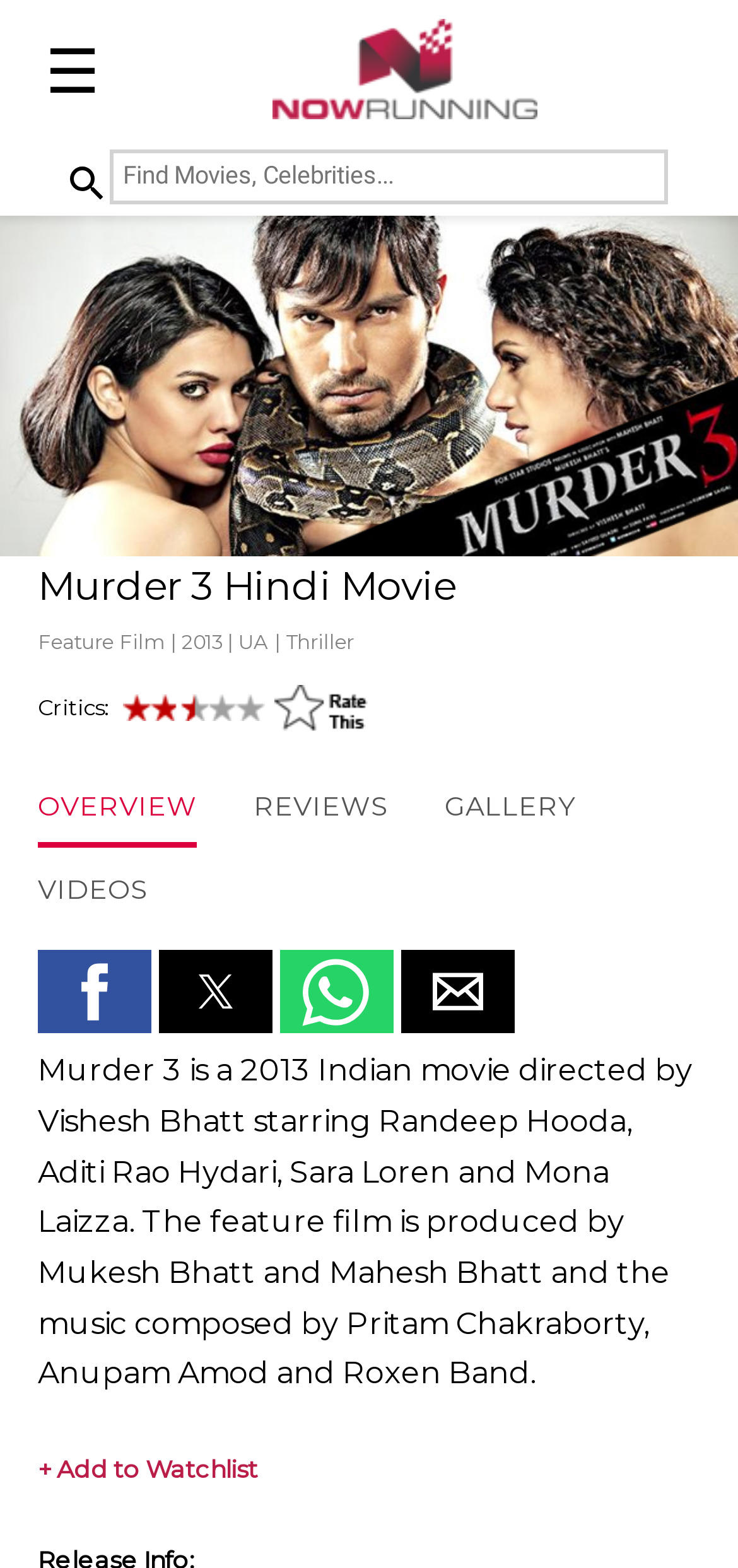Based on the element description: "parent_node: OVERVIEW aria-label="Share on WhatsApp"", identify the UI element and provide its bounding box coordinates. Use four float numbers between 0 and 1, [left, top, right, bottom].

[0.379, 0.606, 0.533, 0.659]